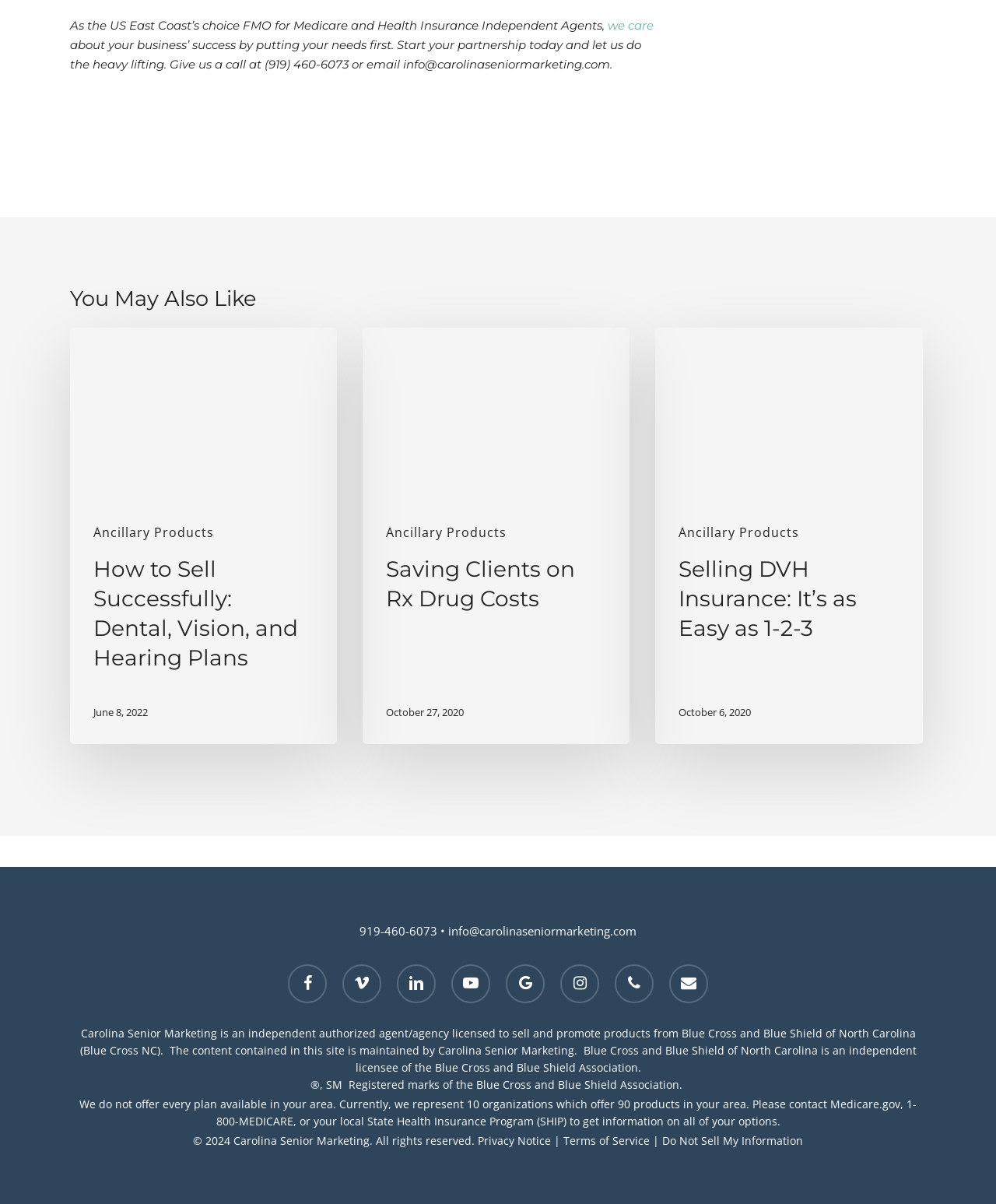Use a single word or phrase to answer this question: 
What is the email address of the company?

info@carolinaseniormarketing.com